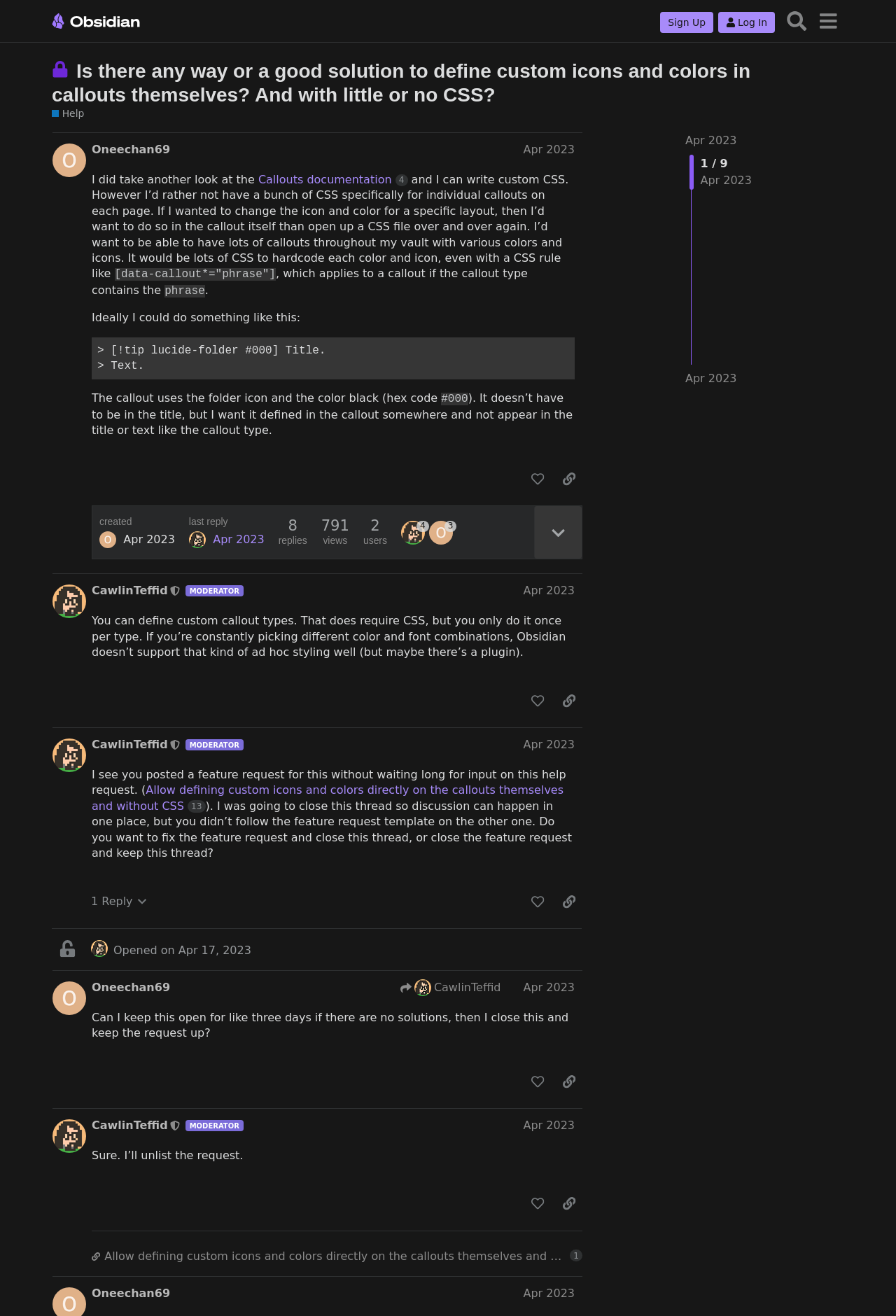Find the bounding box coordinates of the clickable area required to complete the following action: "Log In".

[0.802, 0.009, 0.865, 0.025]